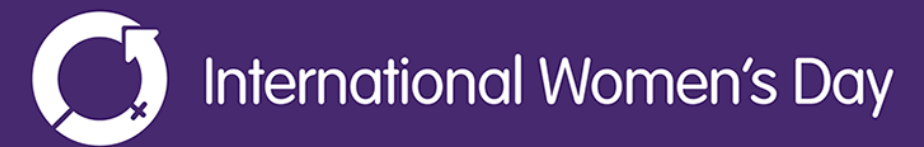Using the information in the image, could you please answer the following question in detail:
What is the theme associated with the circular symbol?

The caption explains that the circular symbol, which incorporates an arrow and a cross, visually represents the theme of empowerment and change associated with International Women's Day, emphasizing the idea of promoting women's roles and contributions in society.